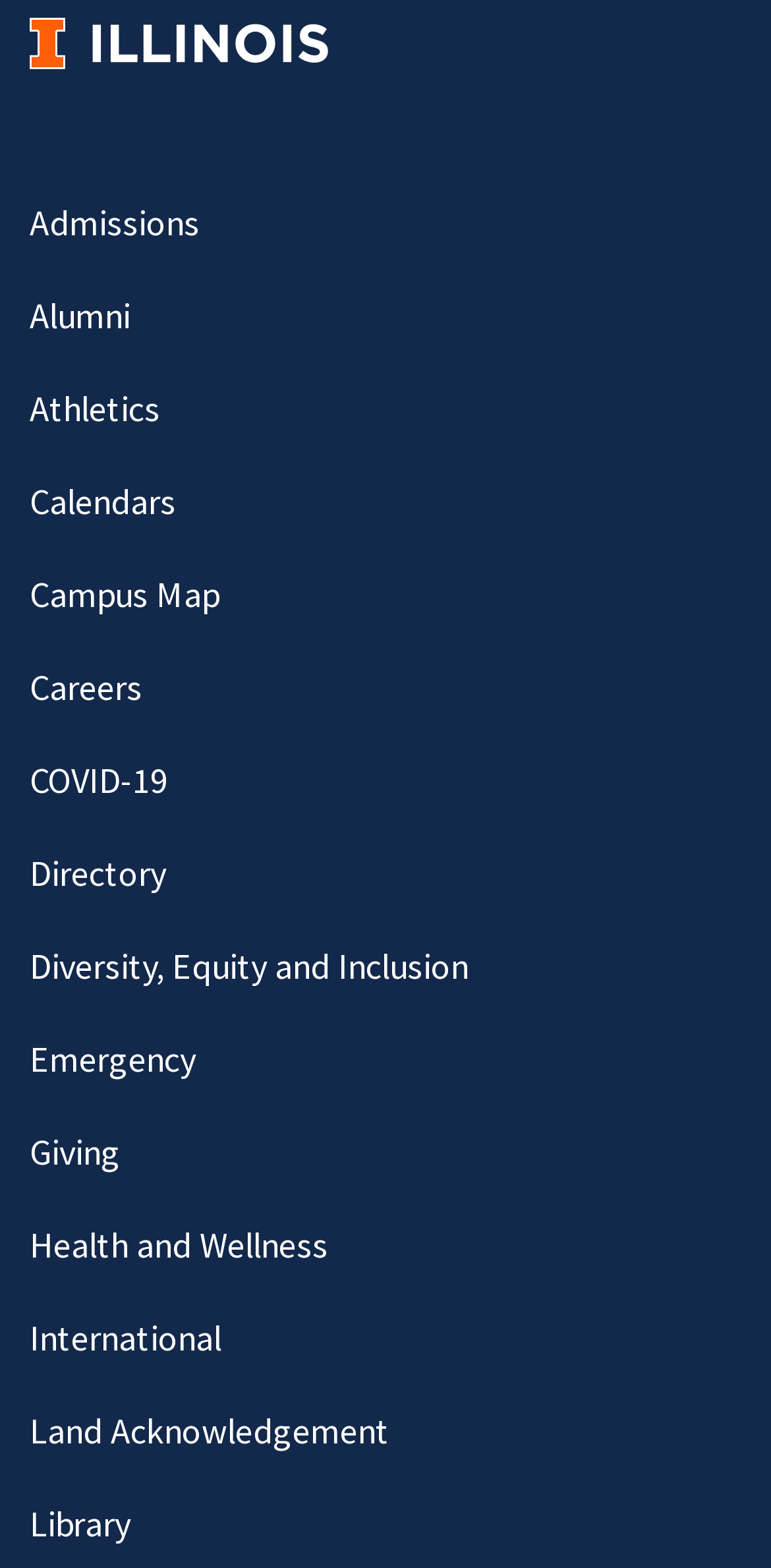Mark the bounding box of the element that matches the following description: "Campus Map".

[0.038, 0.354, 0.285, 0.405]